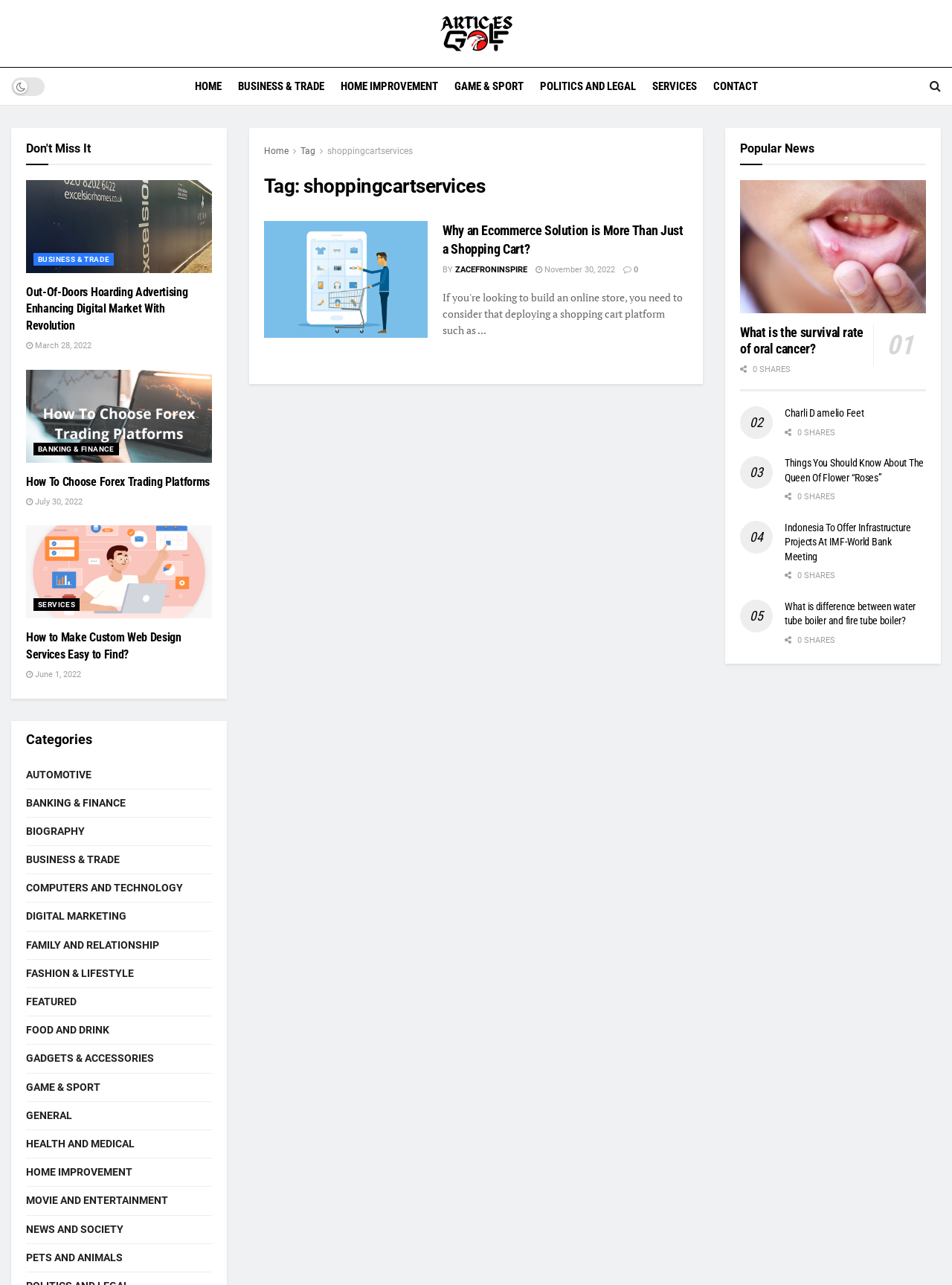Determine the bounding box coordinates for the area that needs to be clicked to fulfill this task: "View the 'Hoardings' article". The coordinates must be given as four float numbers between 0 and 1, i.e., [left, top, right, bottom].

[0.027, 0.14, 0.223, 0.213]